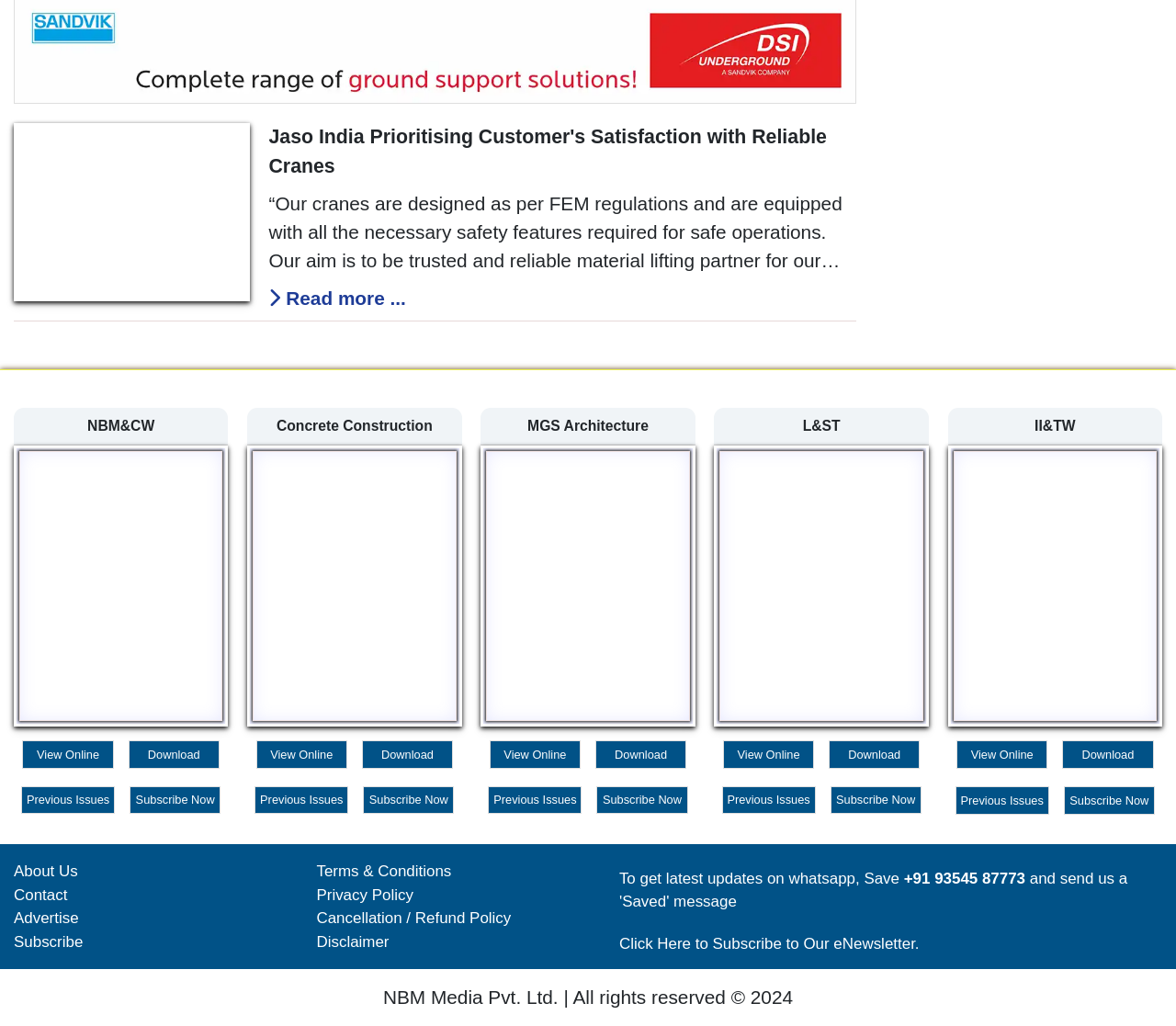Please find the bounding box coordinates in the format (top-left x, top-left y, bottom-right x, bottom-right y) for the given element description. Ensure the coordinates are floating point numbers between 0 and 1. Description: Car Wash Kit Spare Parts

None